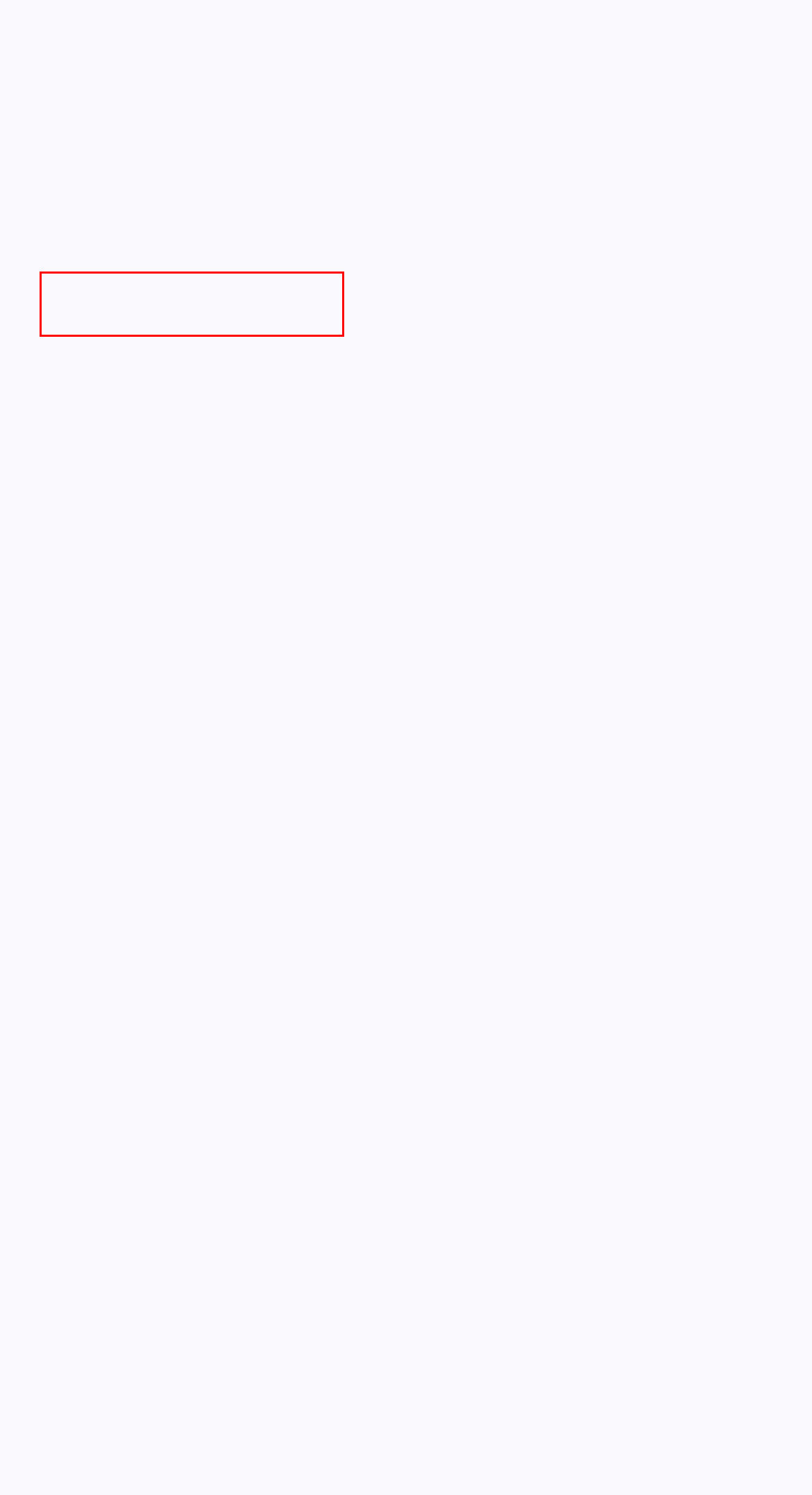You have a screenshot of a webpage with a red rectangle bounding box around an element. Identify the best matching webpage description for the new page that appears after clicking the element in the bounding box. The descriptions are:
A. Company Name to Domain | Company URL Finder | CUFinder
B. List Of All Professors
C. How to find emails on LinkedIn? (17 Working Ways)
D. Company Database (The Largest Platform) | CUF
E. Company Logo Finder | Embed company logos for free
F. Domain to Company Name | Convert Domain to Company Name
G. LinkedIn Company URL Finder | CUFinder
H. How to Find Someone's Phone Number? | CUFinder

E